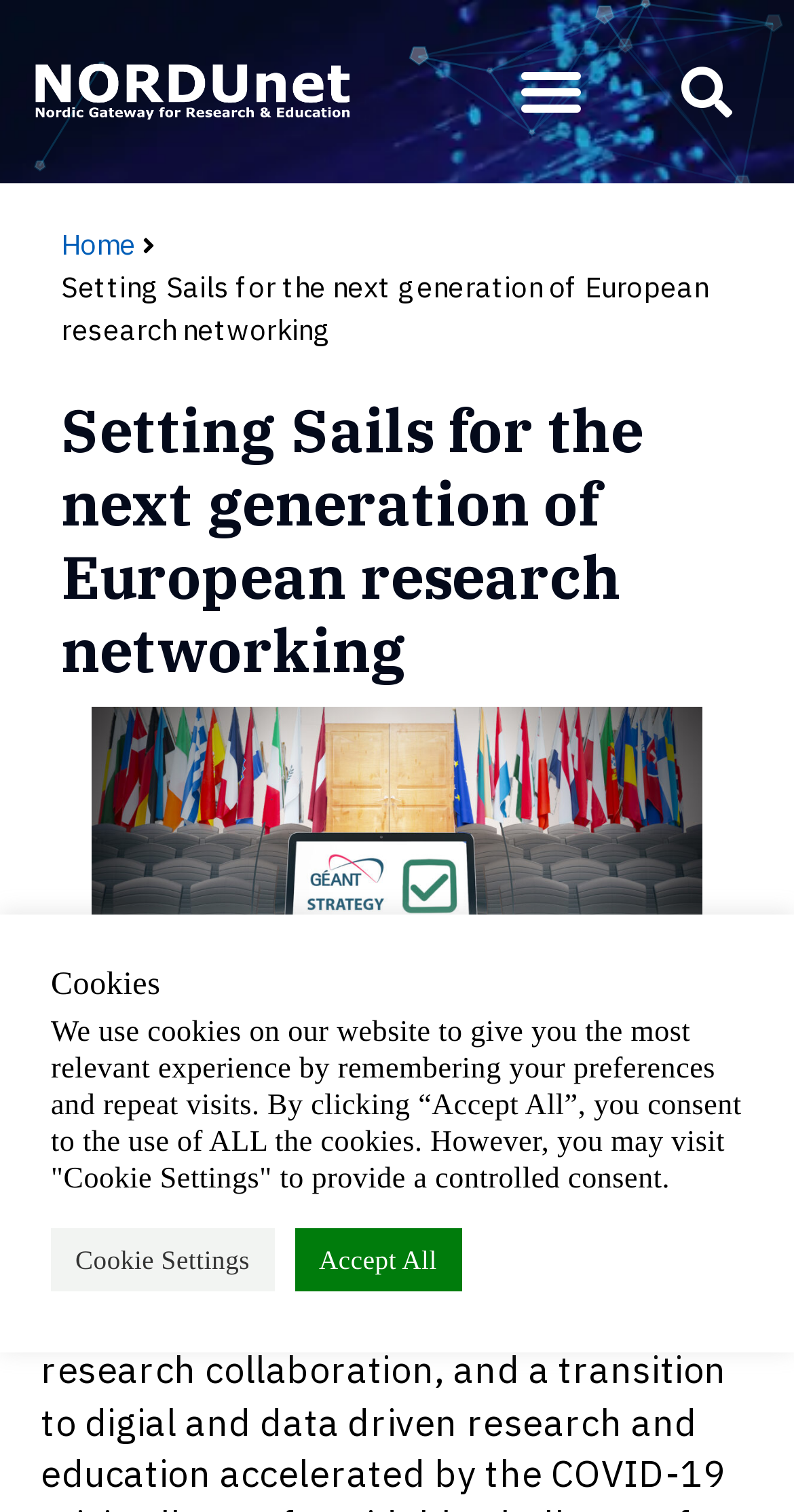Find the bounding box of the UI element described as: "Search". The bounding box coordinates should be given as four float values between 0 and 1, i.e., [left, top, right, bottom].

[0.826, 0.027, 0.955, 0.094]